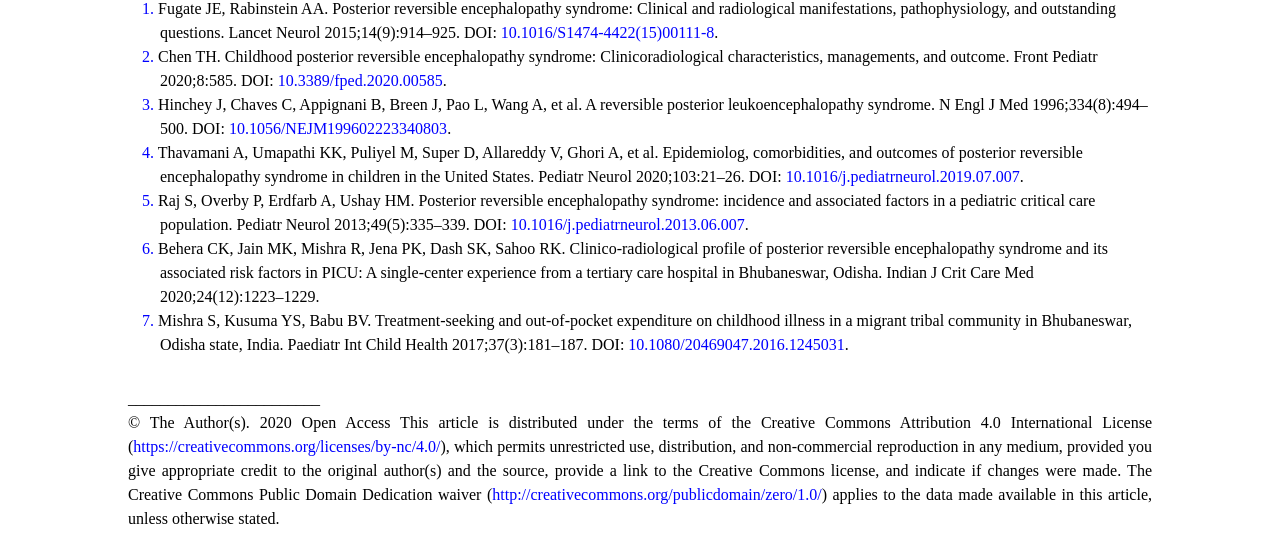Reply to the question with a brief word or phrase: What is the topic of the articles listed on this webpage?

Posterior reversible encephalopathy syndrome